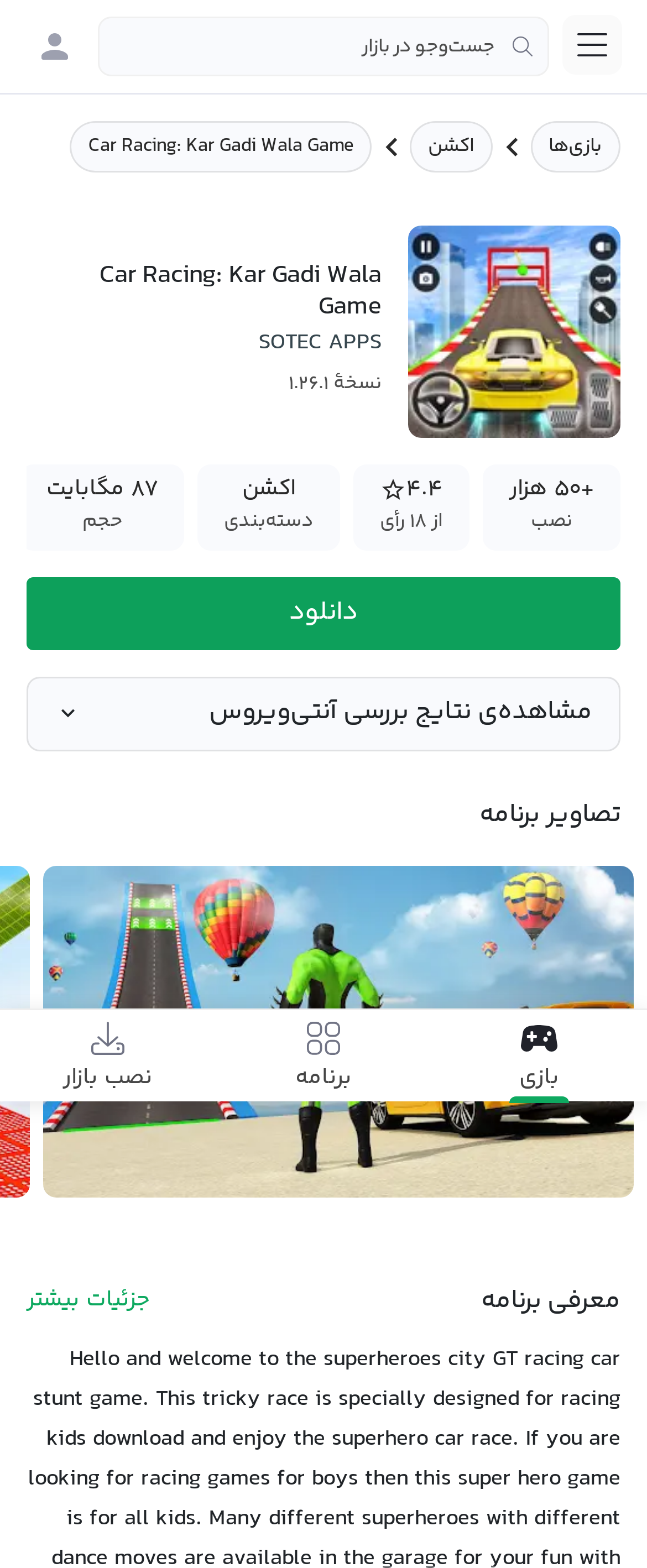Pinpoint the bounding box coordinates of the area that must be clicked to complete this instruction: "Search in the market".

[0.151, 0.011, 0.849, 0.049]